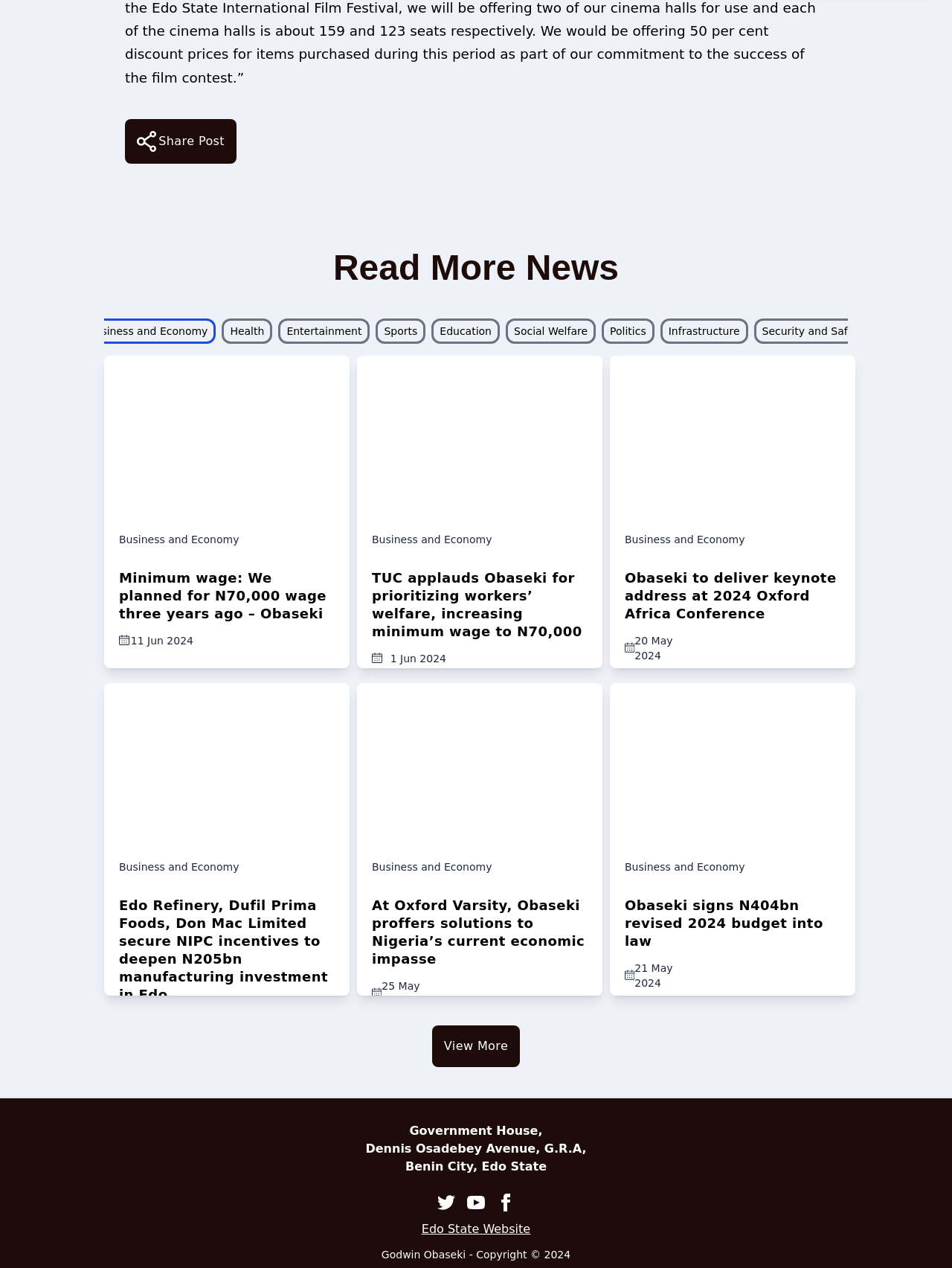Provide a brief response to the question using a single word or phrase: 
How many news articles are displayed on this webpage?

3